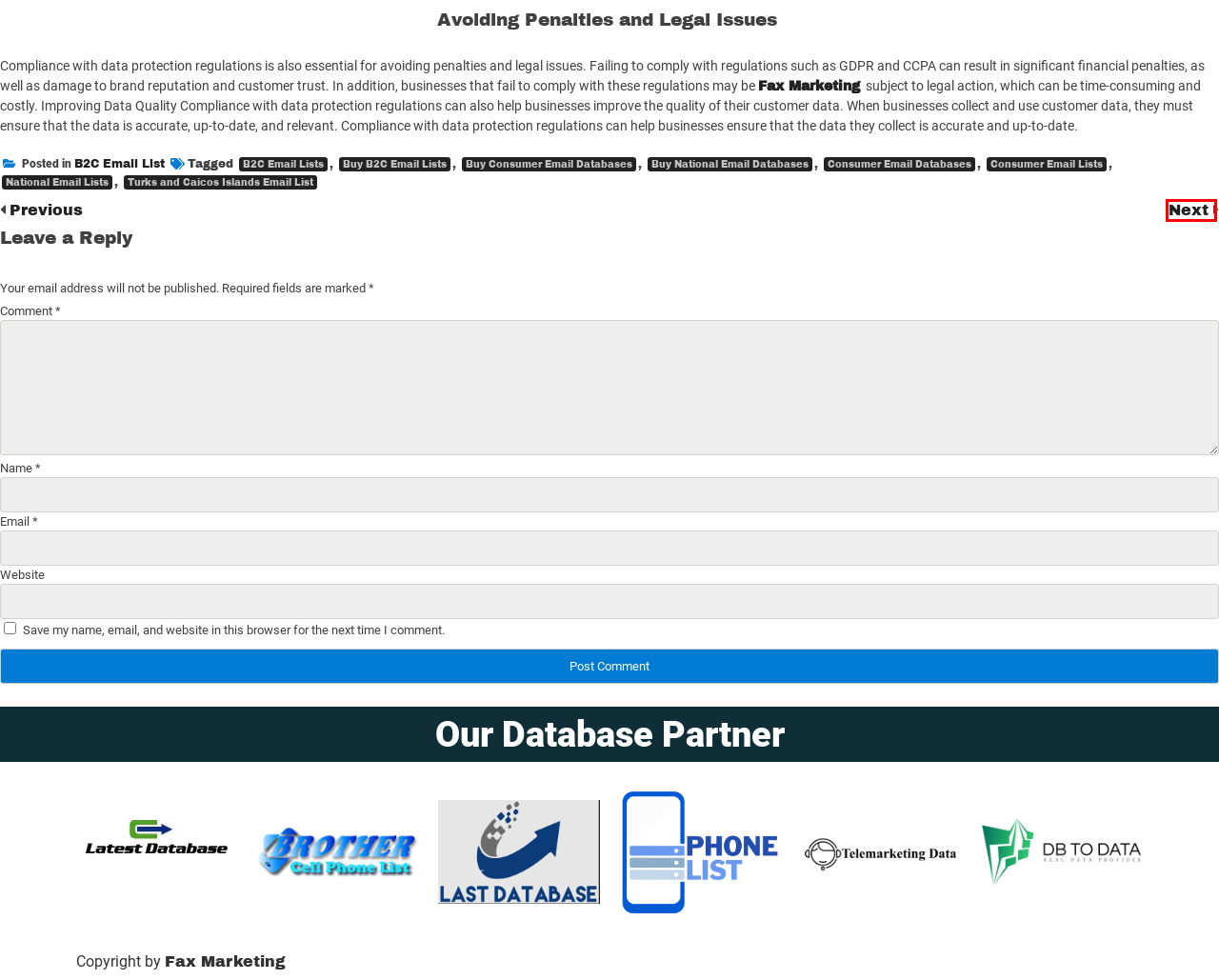Inspect the provided webpage screenshot, concentrating on the element within the red bounding box. Select the description that best represents the new webpage after you click the highlighted element. Here are the candidates:
A. Mobile Phone Number List | Last Database
B. Cell Phone Numbers List | Brother Cell Phone List
C. How can you use customer data to create targeted | Fax Marketing
D. Buy B2C Email Lists Archives - Fax Marketing
E. Buy Consumer Email Databases Archives - Fax Marketing
F. Telemarketing Data is the best site for leads | Telemarketing Data
G. B2C Email Lists Archives - Fax Marketing
H. Buy National Email Databases Archives - Fax Marketing

C